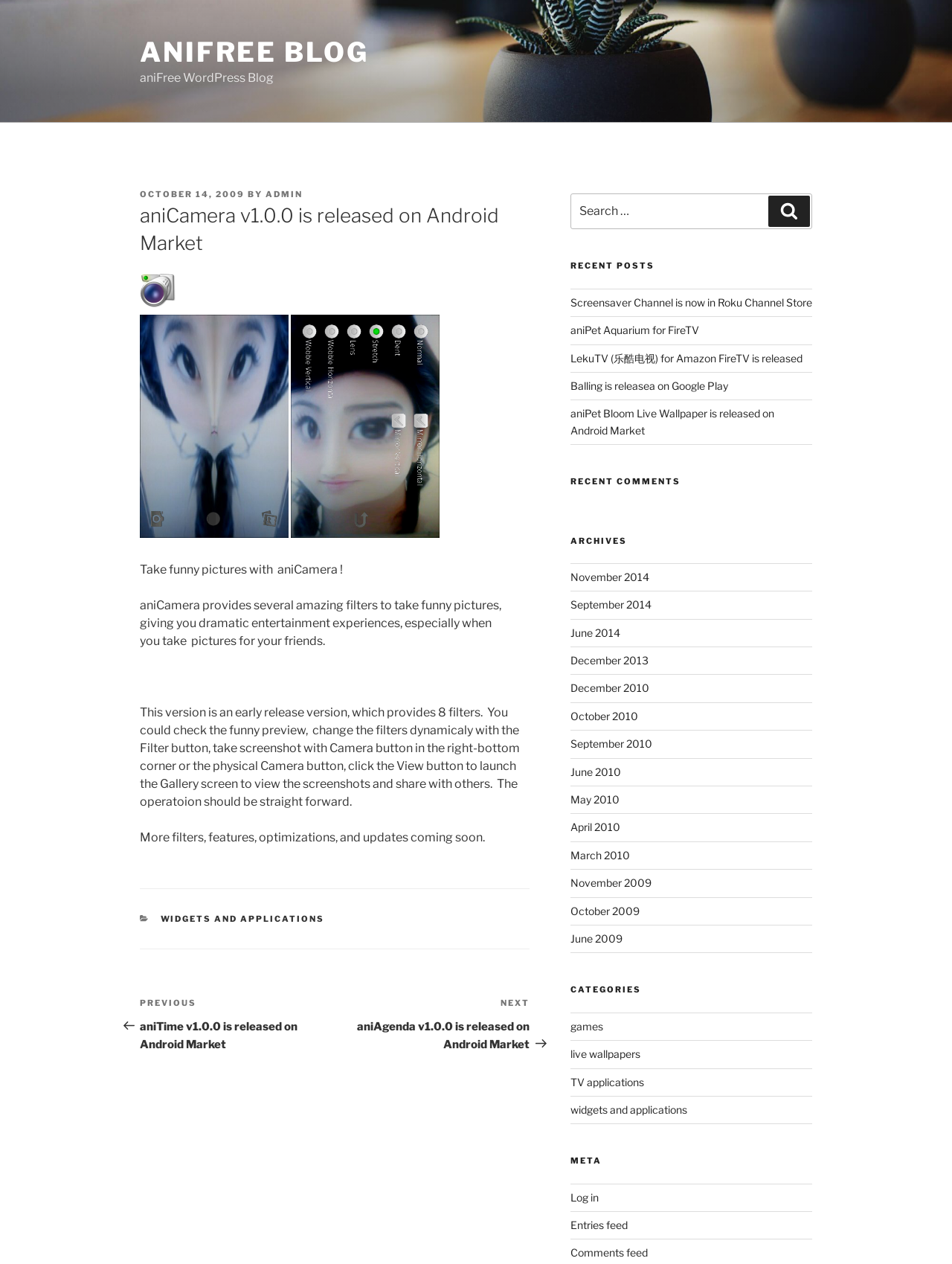What is the purpose of aniCamera?
Please give a detailed answer to the question using the information shown in the image.

I found the answer by reading the static text element that says 'Take funny pictures with aniCamera!' and also by understanding the context of the webpage, which is about the release of aniCamera v1.0.0 on Android Market.